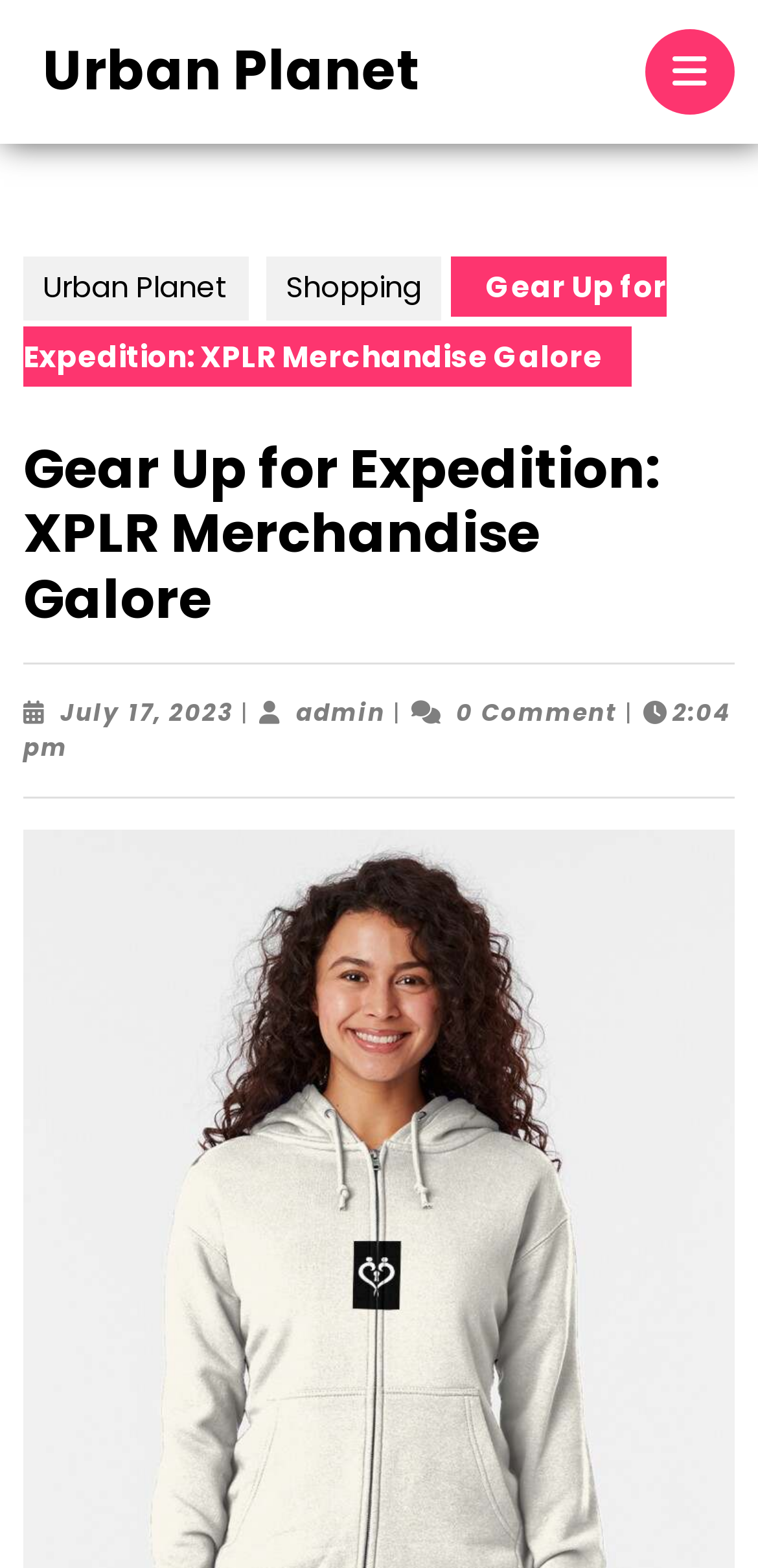Give a short answer to this question using one word or a phrase:
How many comments are there on this webpage?

0